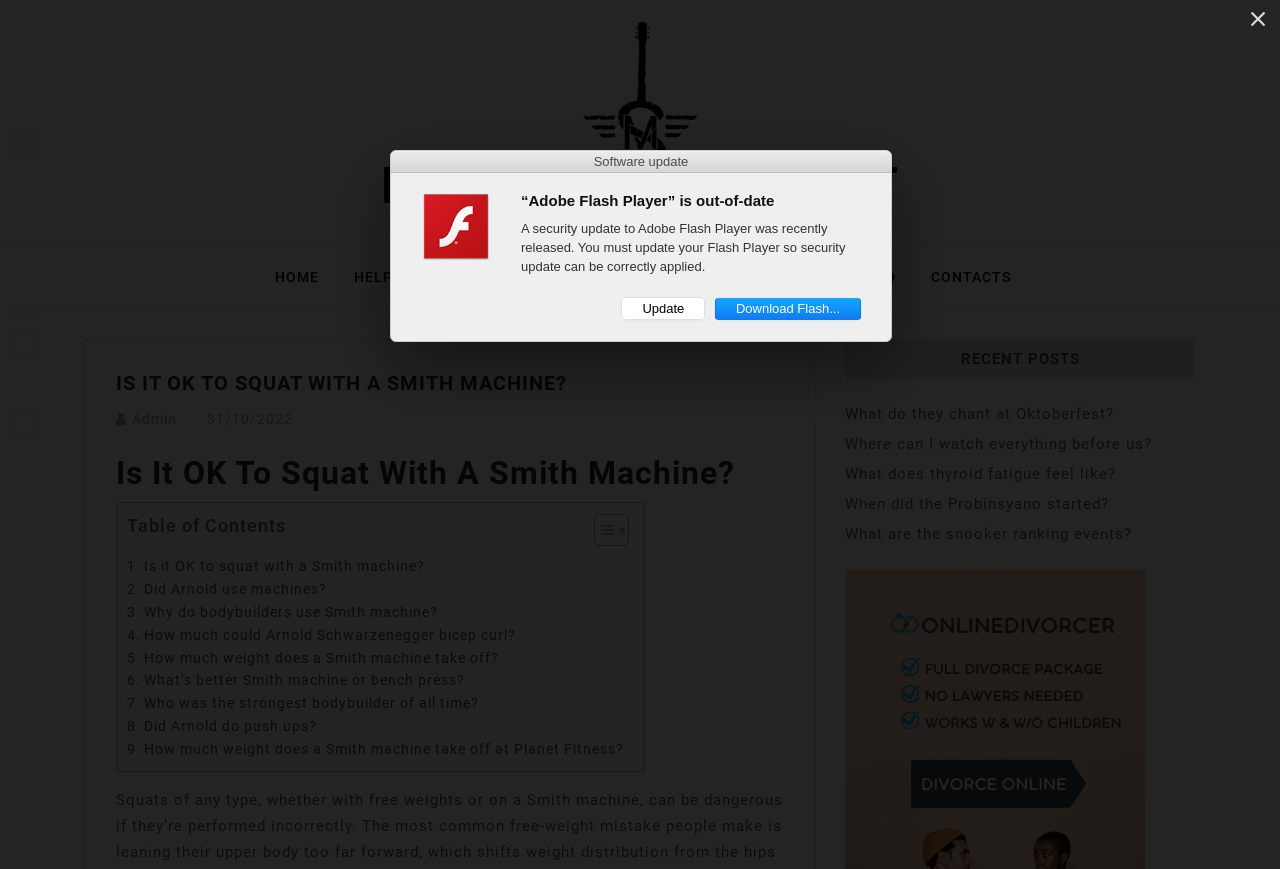From the element description: "When did the Probinsyano started?", extract the bounding box coordinates of the UI element. The coordinates should be expressed as four float numbers between 0 and 1, in the order [left, top, right, bottom].

[0.66, 0.569, 0.866, 0.59]